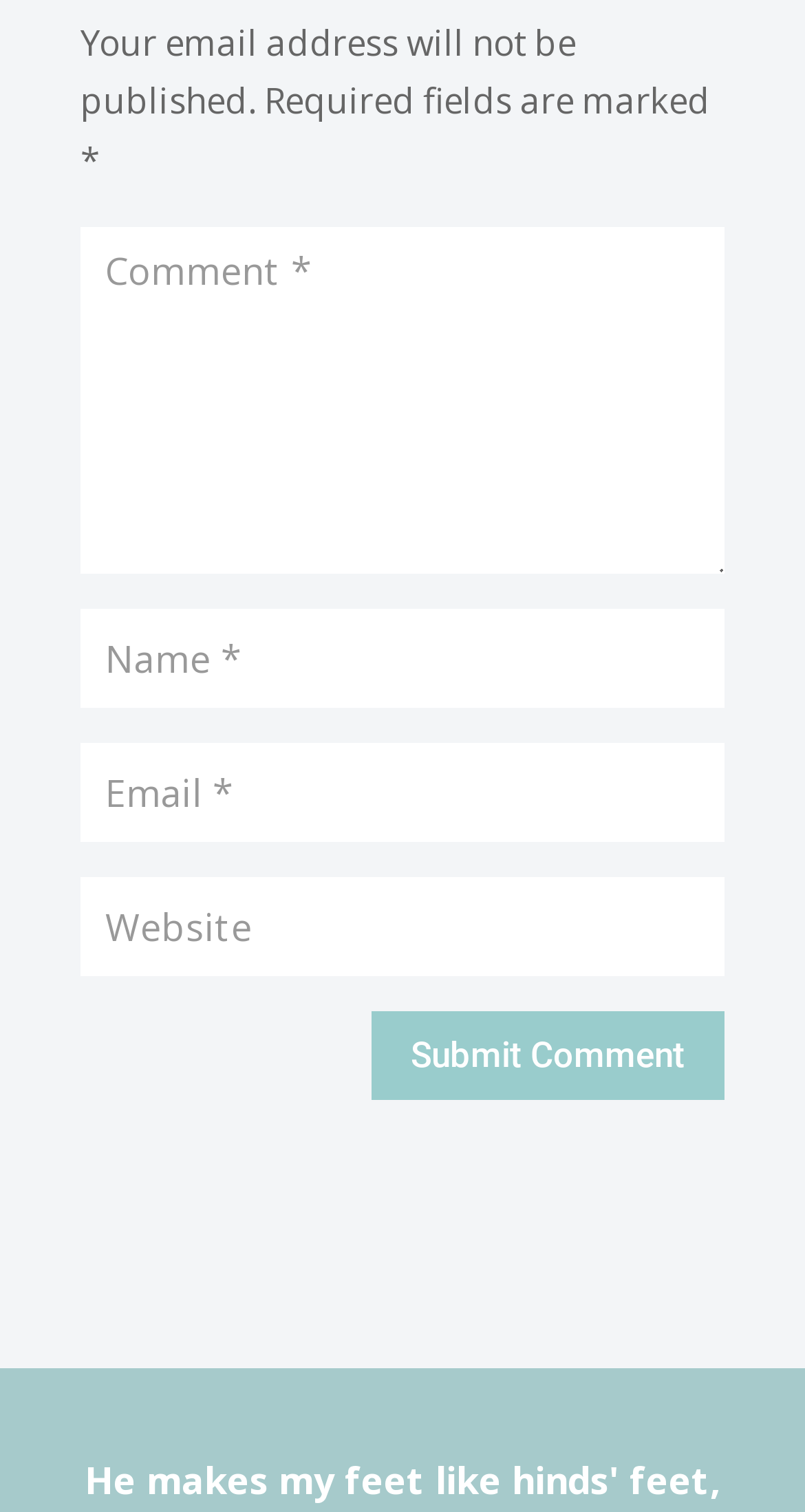From the element description: "input value="Email *" aria-describedby="email-notes" name="email"", extract the bounding box coordinates of the UI element. The coordinates should be expressed as four float numbers between 0 and 1, in the order [left, top, right, bottom].

[0.1, 0.492, 0.9, 0.557]